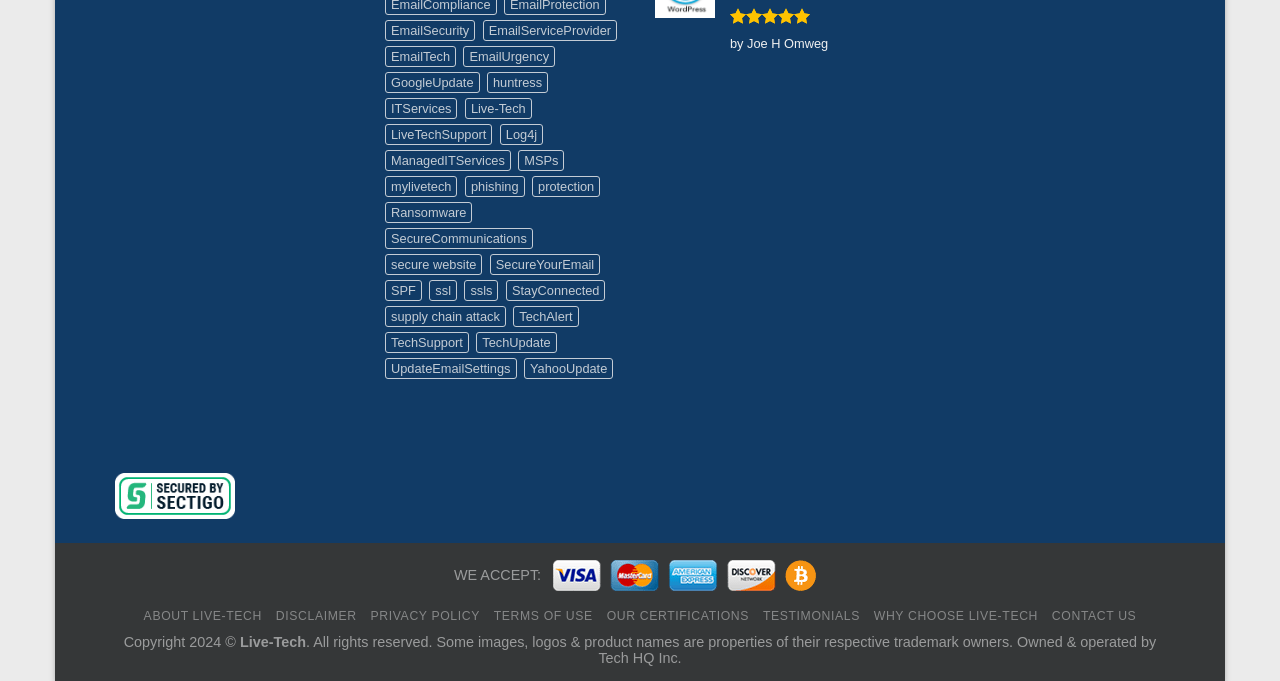Identify the bounding box of the UI element described as follows: "ITServices". Provide the coordinates as four float numbers in the range of 0 to 1 [left, top, right, bottom].

[0.301, 0.143, 0.357, 0.174]